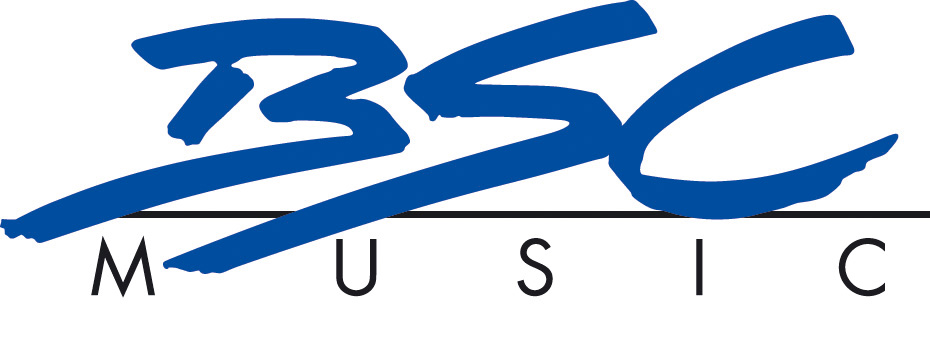Generate a comprehensive description of the image.

The image features the logo of "BSC Music," a well-known music label. The design showcases a dynamic and artistic representation, with bold blue strokes forming the letters "BSC" above the word "MUSIC" in a sleek, understated font. This combination of colors and styles emphasizes the label's modern and creative approach to the music industry, reflecting its commitment to promoting various music genres and artists. The logo is prominent and visually appealing, making it easily recognizable among music enthusiasts and industry professionals alike.